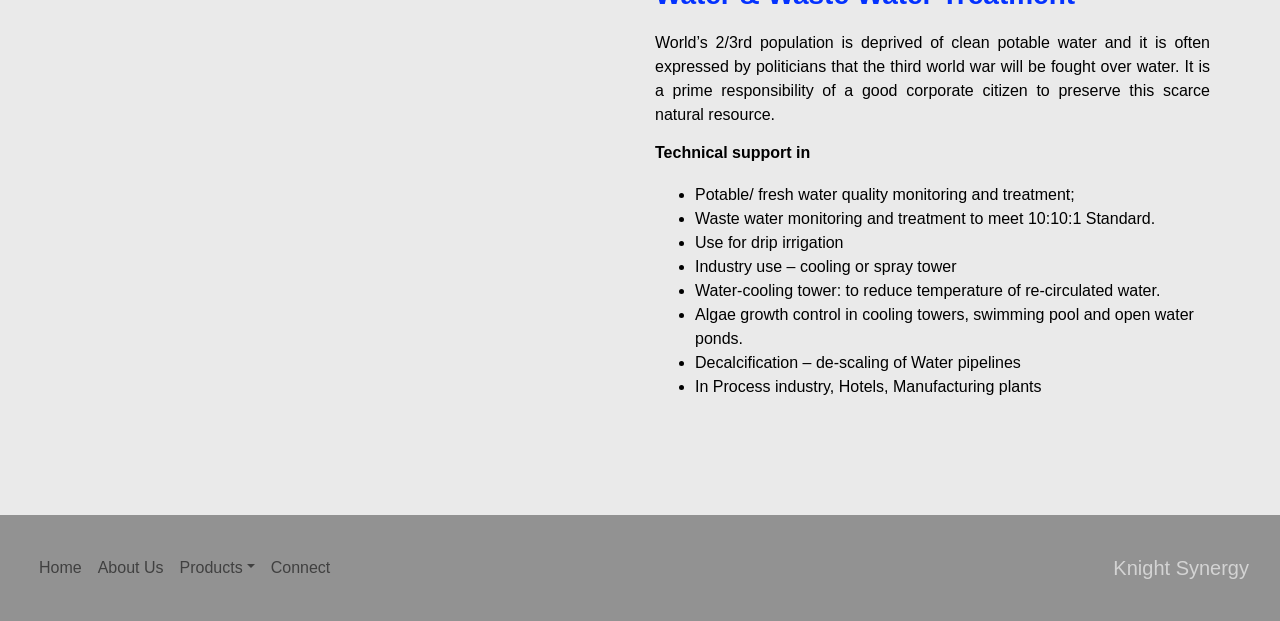What is the purpose of using water in industry?
Based on the image, provide a one-word or brief-phrase response.

Cooling or spray tower